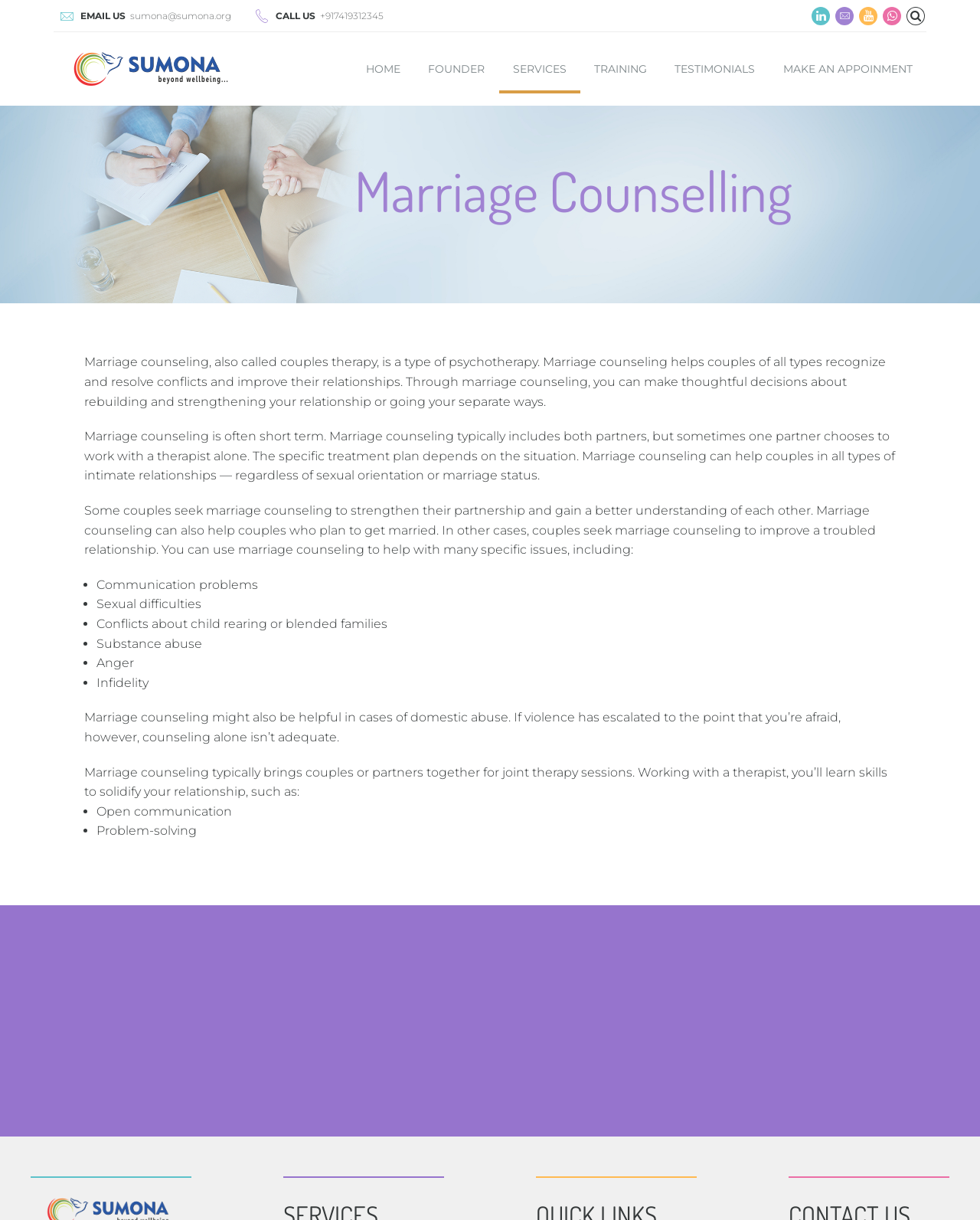What is the purpose of marriage counseling?
Use the information from the image to give a detailed answer to the question.

According to the webpage, marriage counseling helps couples recognize and resolve conflicts and improve their relationships. It can also help couples make thoughtful decisions about rebuilding and strengthening their relationship or going their separate ways.